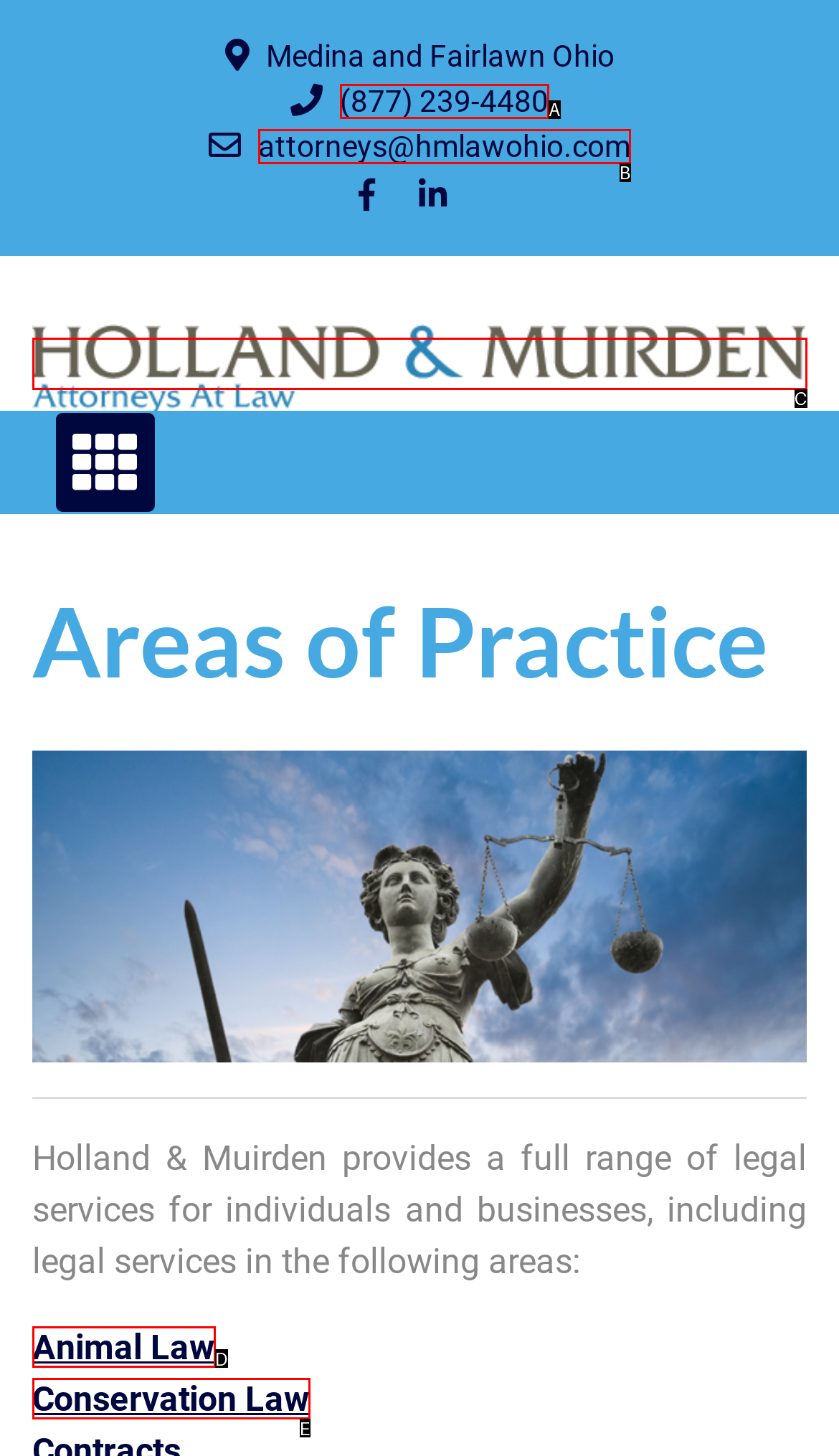What letter corresponds to the UI element described here: alt="Hub4Buyz"
Reply with the letter from the options provided.

None